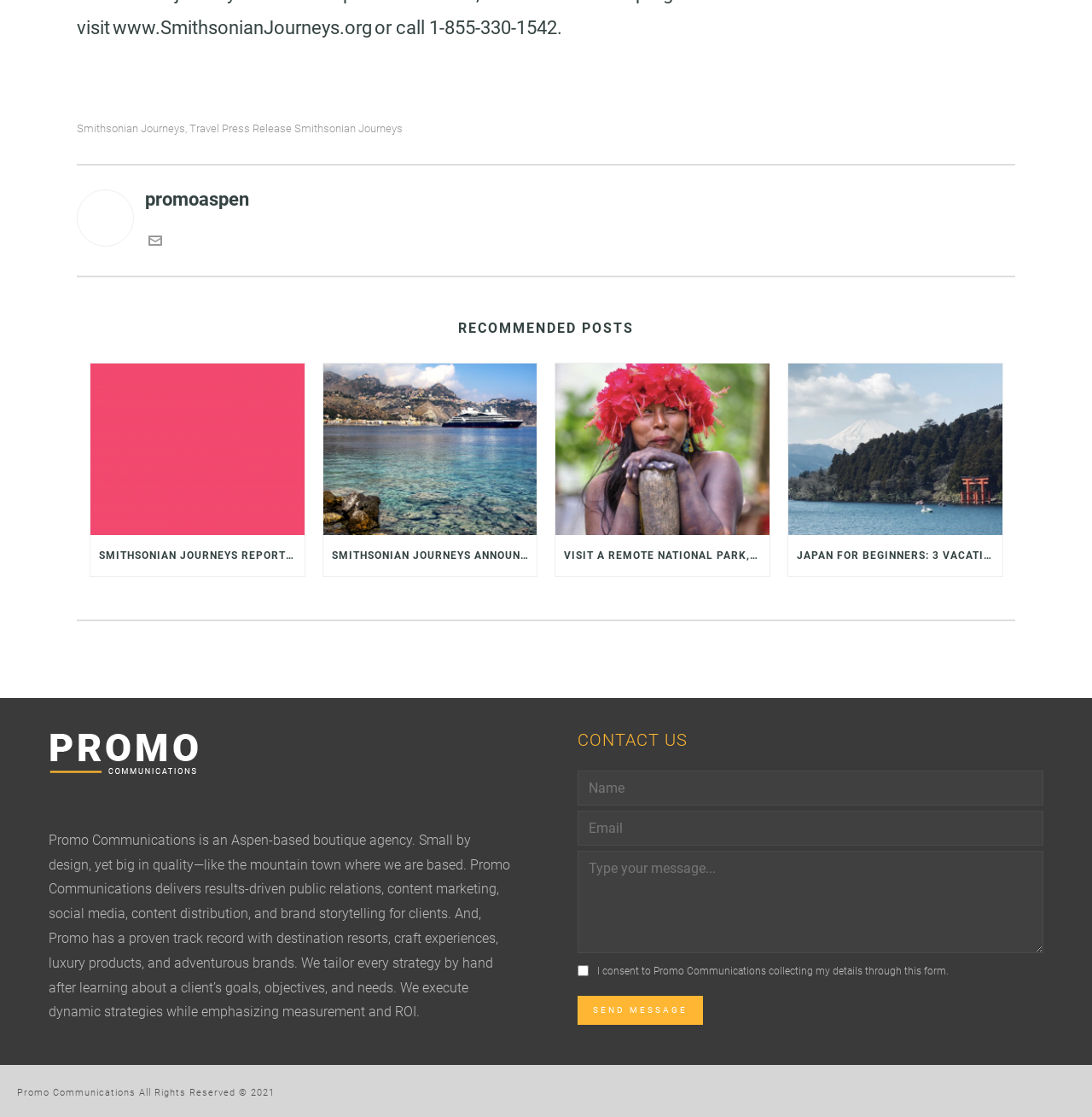Please identify the bounding box coordinates of the clickable element to fulfill the following instruction: "Visit the 'Japan for Beginners: 3 Vacation Itinerary Ideas' page". The coordinates should be four float numbers between 0 and 1, i.e., [left, top, right, bottom].

[0.722, 0.325, 0.918, 0.479]